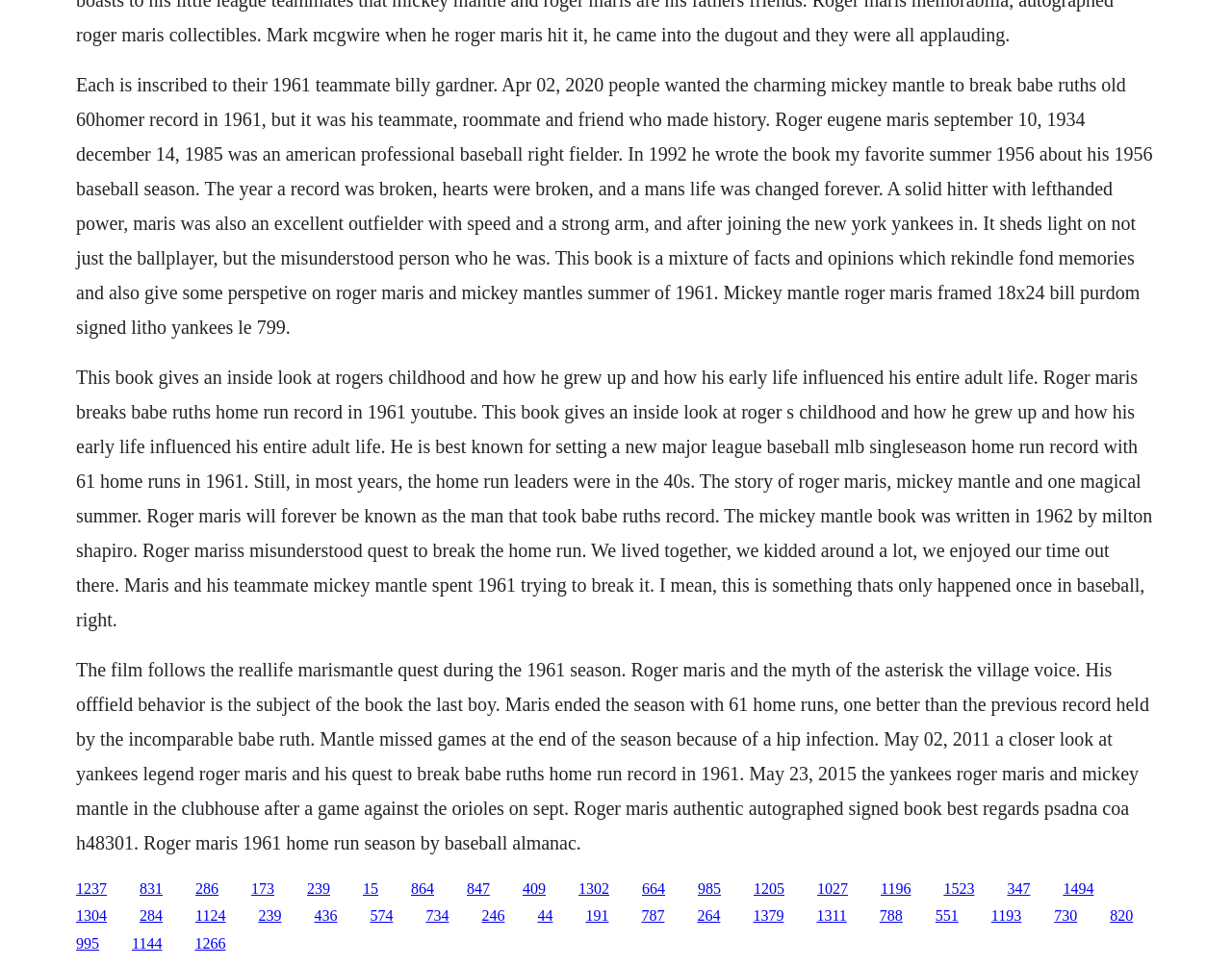Please determine the bounding box coordinates of the element's region to click for the following instruction: "Learn about Roger Maris's childhood and early life".

[0.062, 0.076, 0.936, 0.349]